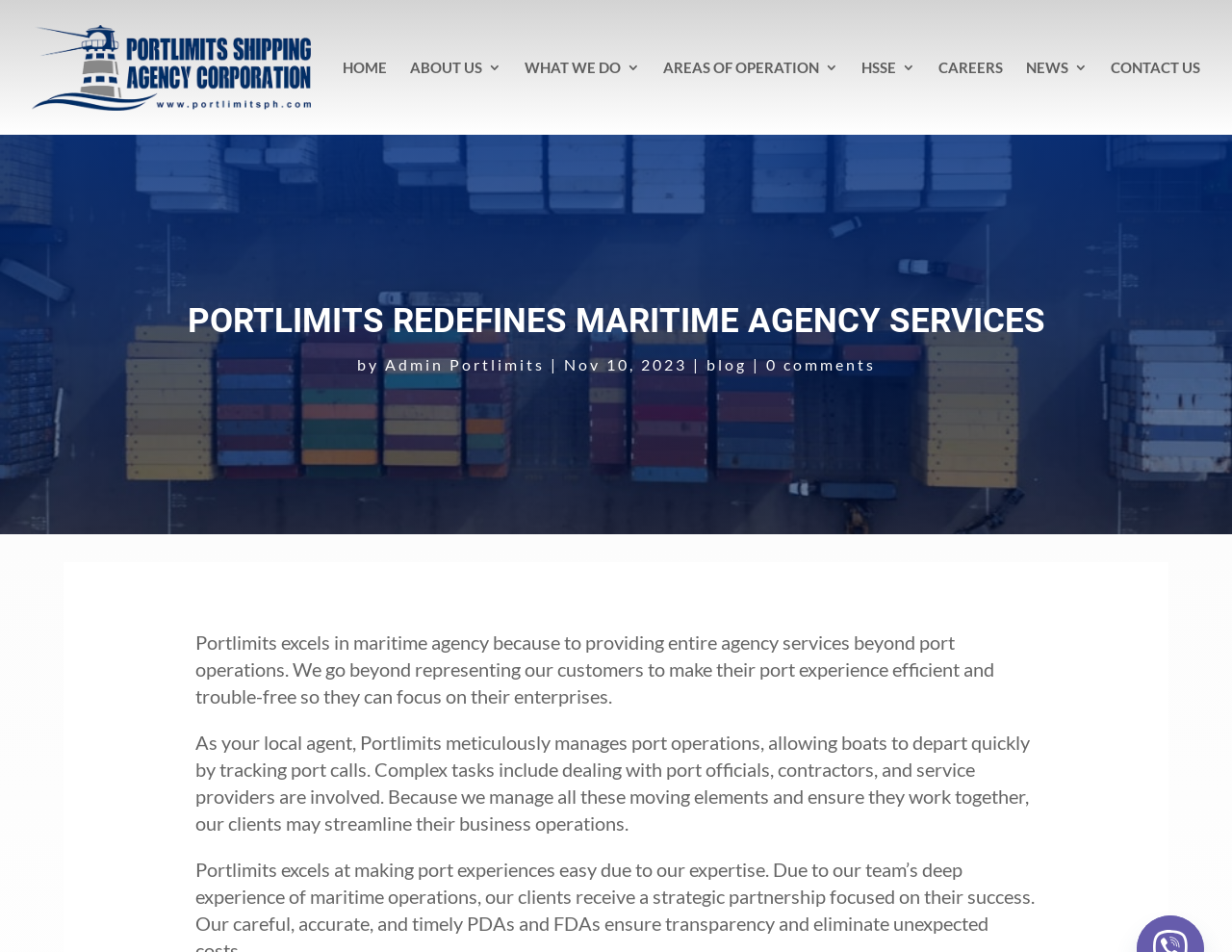Carefully observe the image and respond to the question with a detailed answer:
What is the benefit of using Portlimits' services?

By using Portlimits' services, clients can streamline their business operations because Portlimits manages all the complex tasks involved in port operations, allowing clients to focus on their enterprises.